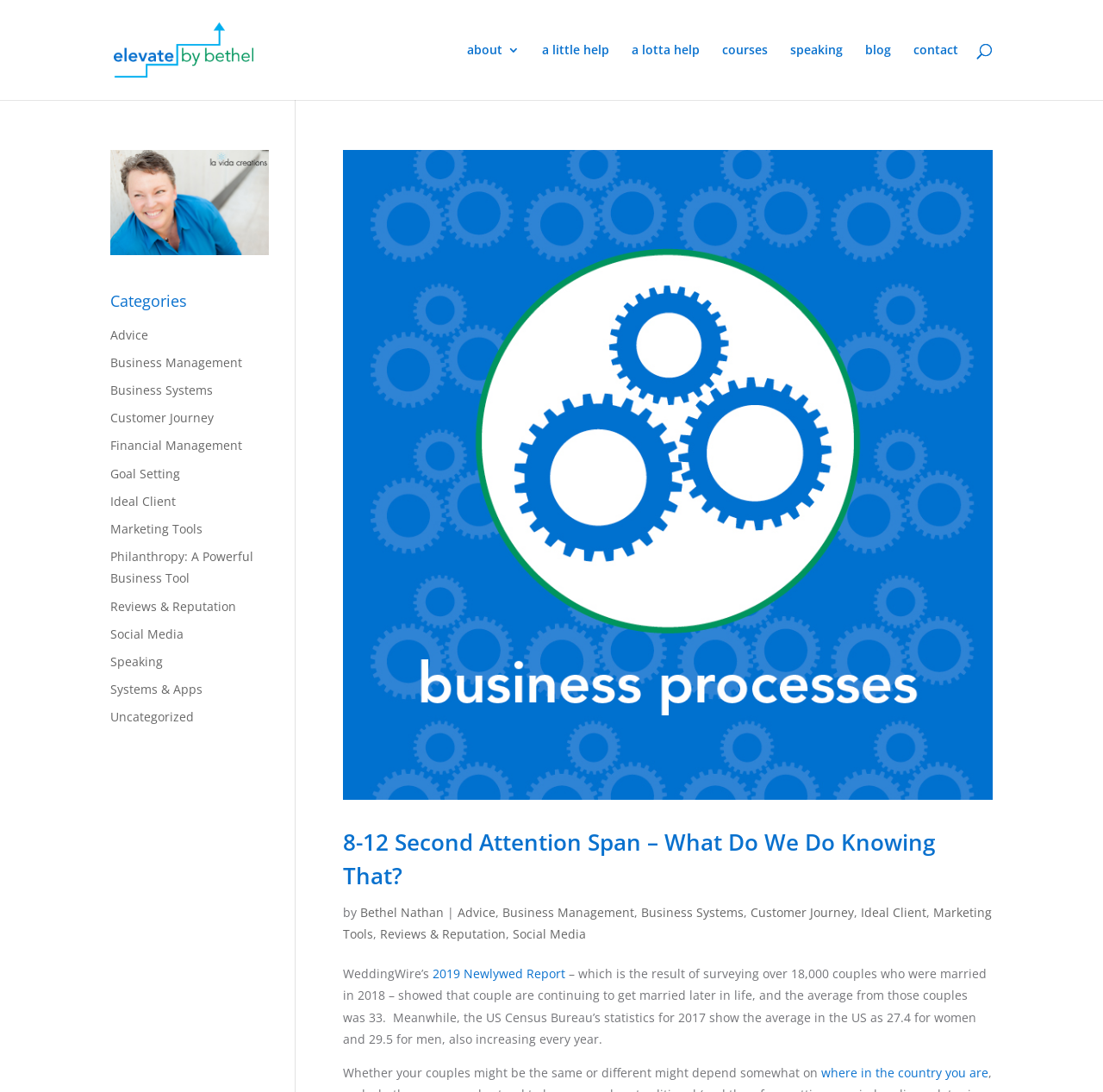Find the bounding box coordinates for the HTML element specified by: "Philanthropy: A Powerful Business Tool".

[0.1, 0.502, 0.23, 0.537]